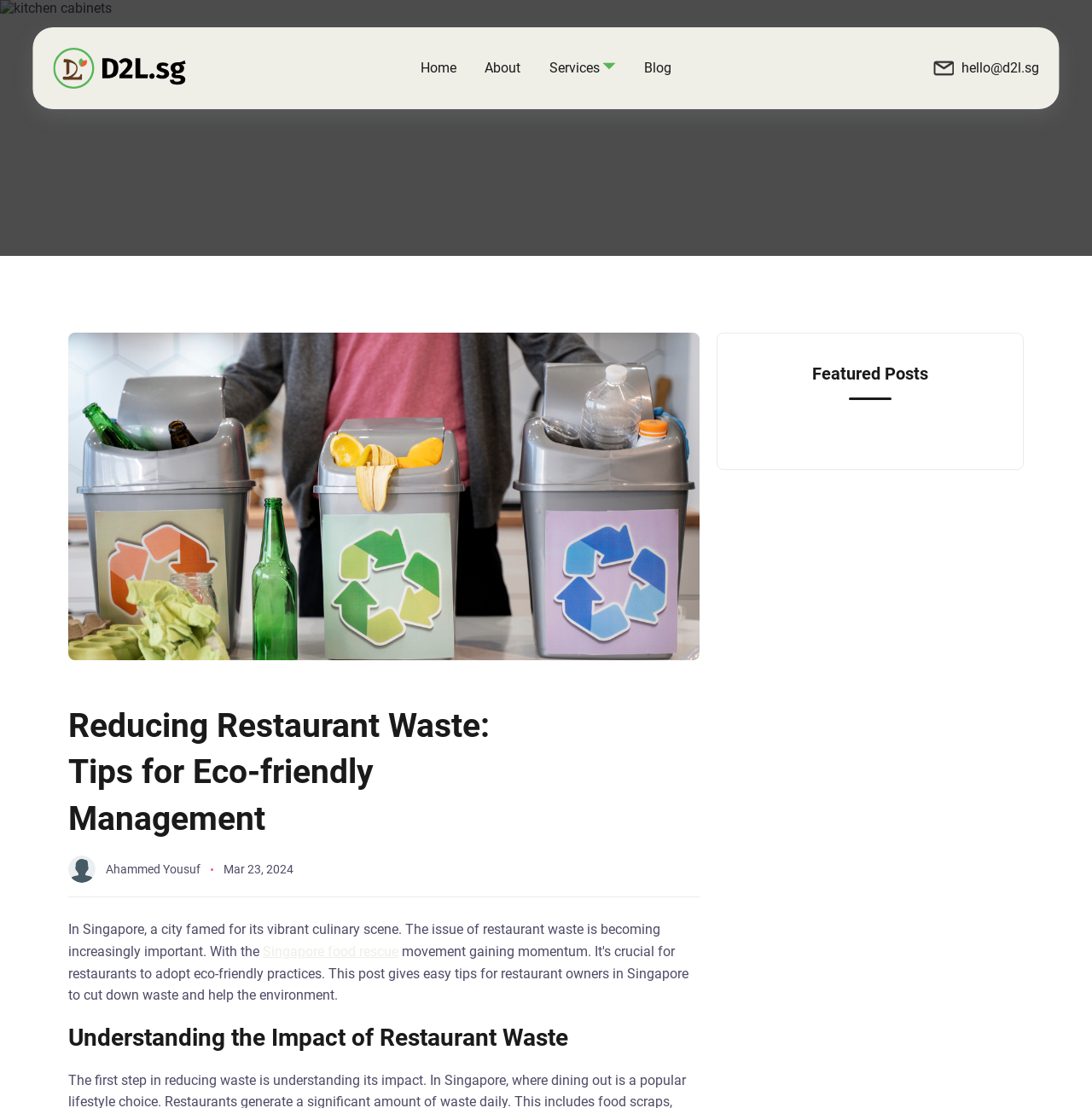Please provide a comprehensive response to the question based on the details in the image: What is the date of the article?

The date of the article is mentioned below the house icon, which is 'Mar 23, 2024', as indicated by the StaticText element with the text 'Mar 23, 2024'.